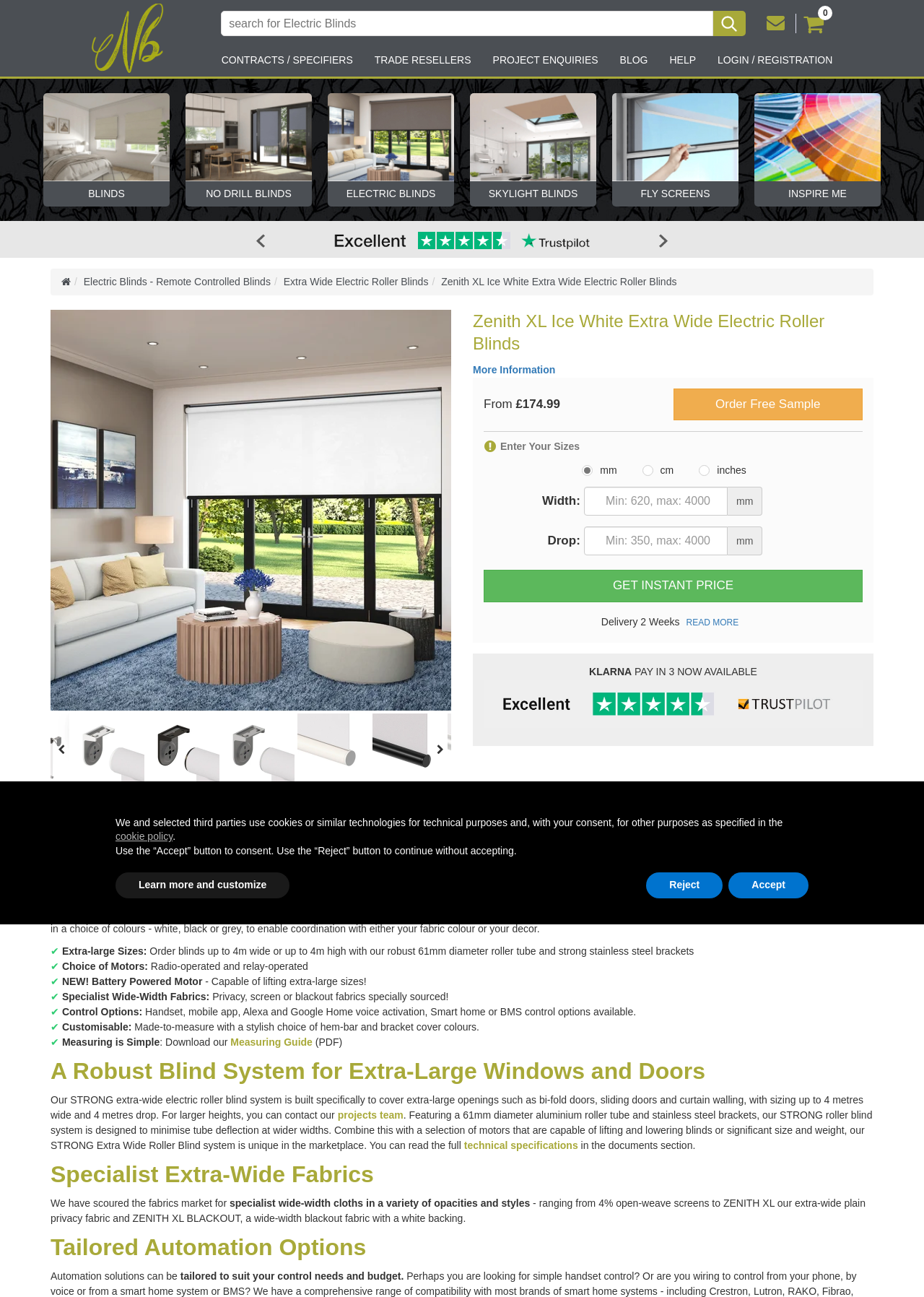How many motorisation options are available?
Refer to the image and provide a thorough answer to the question.

I found the answer by reading the text that says 'A choice of motorisation options are available' which implies that there are multiple motorisation options available, but the exact number is not specified.